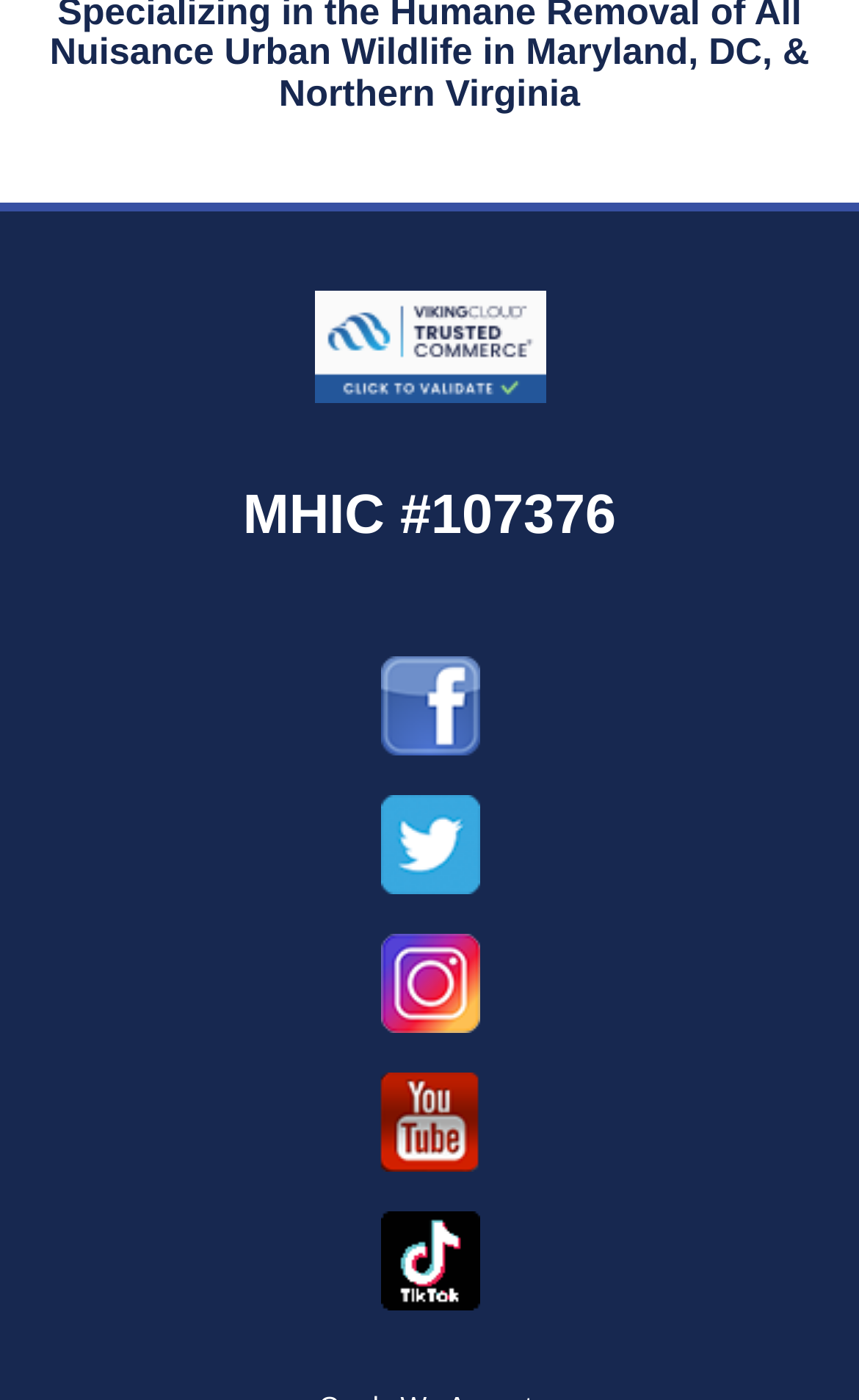Predict the bounding box of the UI element that fits this description: "alt="twitter"".

[0.442, 0.591, 0.558, 0.613]